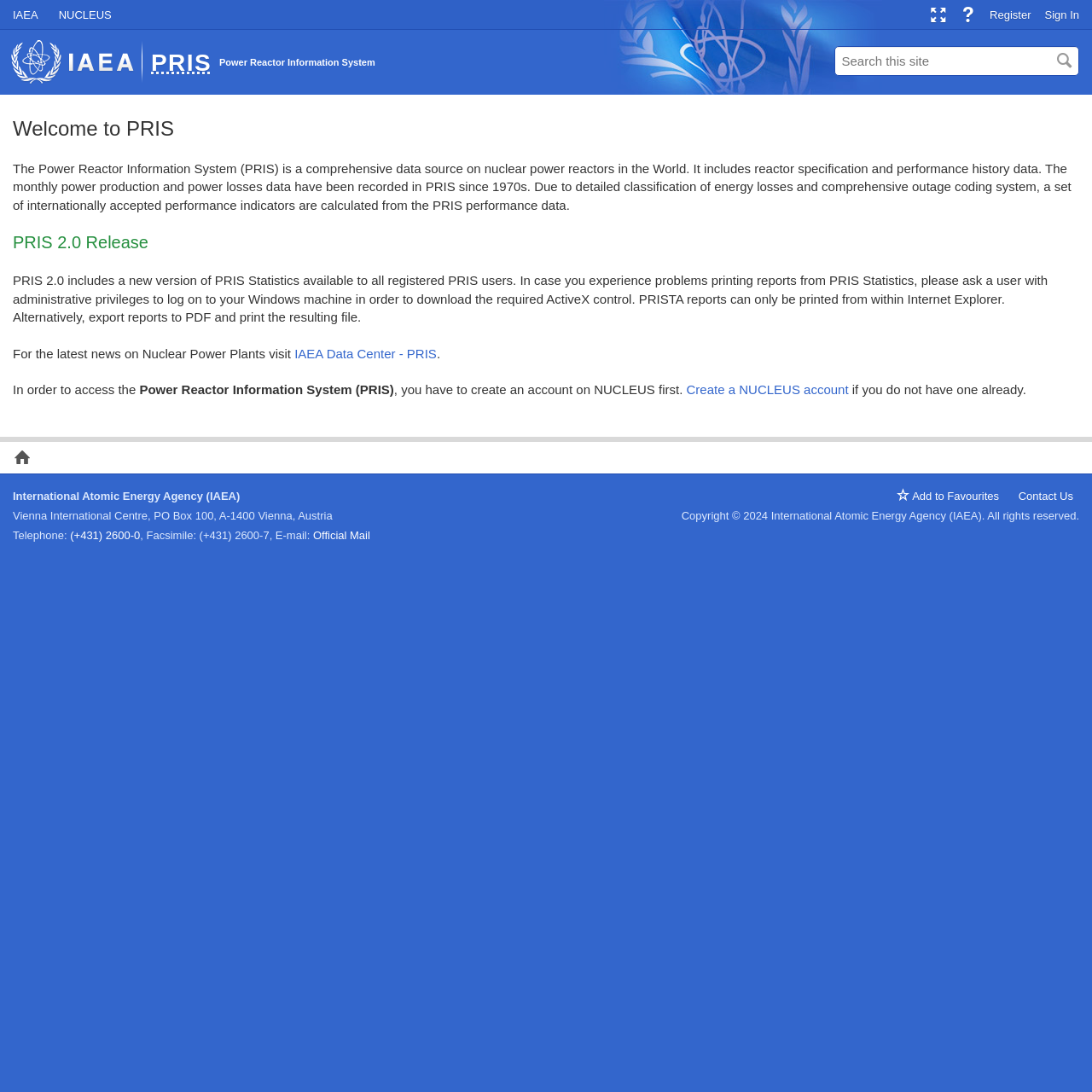Could you find the bounding box coordinates of the clickable area to complete this instruction: "Register"?

[0.9, 0.0, 0.95, 0.027]